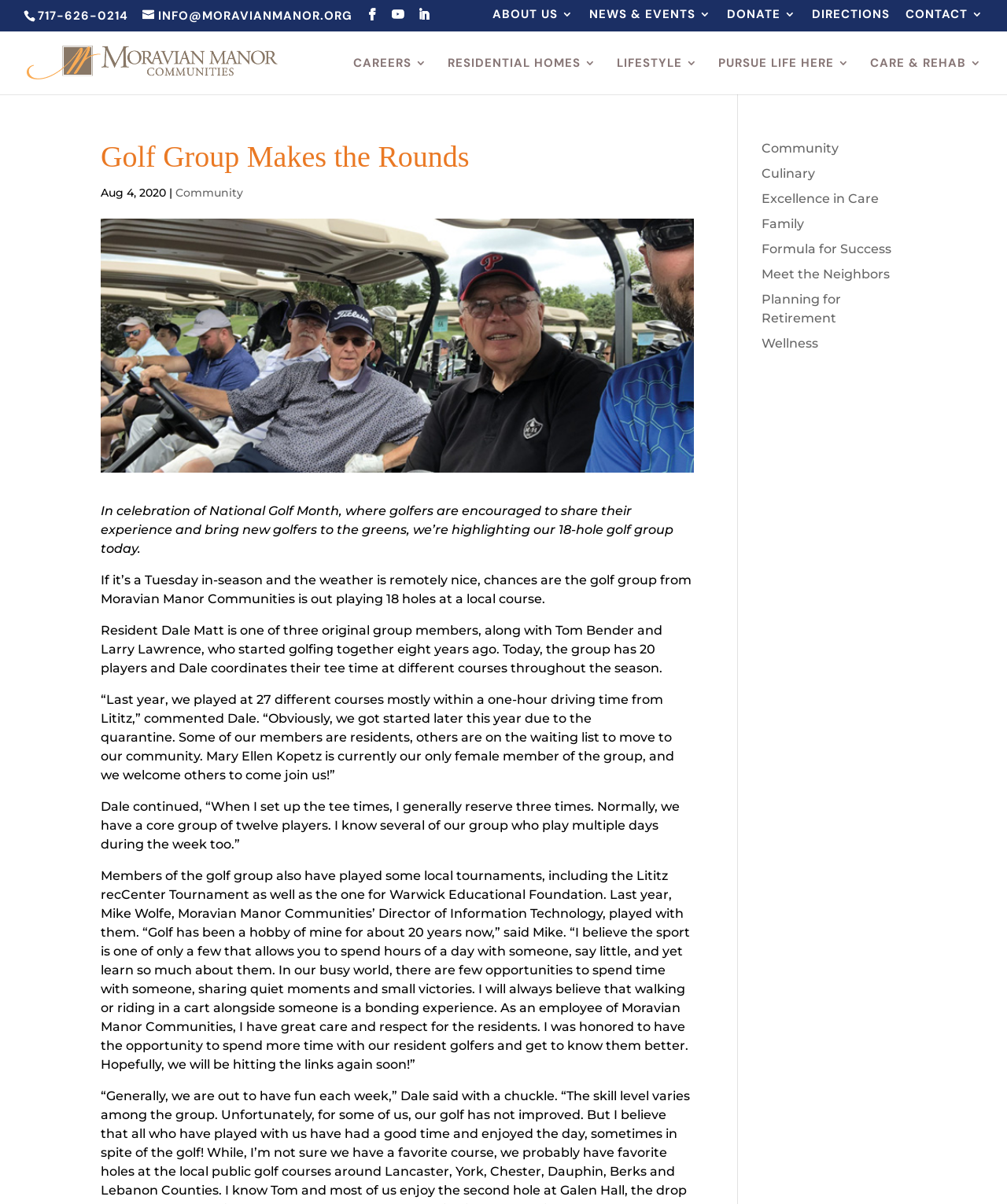Pinpoint the bounding box coordinates of the clickable element needed to complete the instruction: "Search for something". The coordinates should be provided as four float numbers between 0 and 1: [left, top, right, bottom].

[0.053, 0.025, 0.953, 0.027]